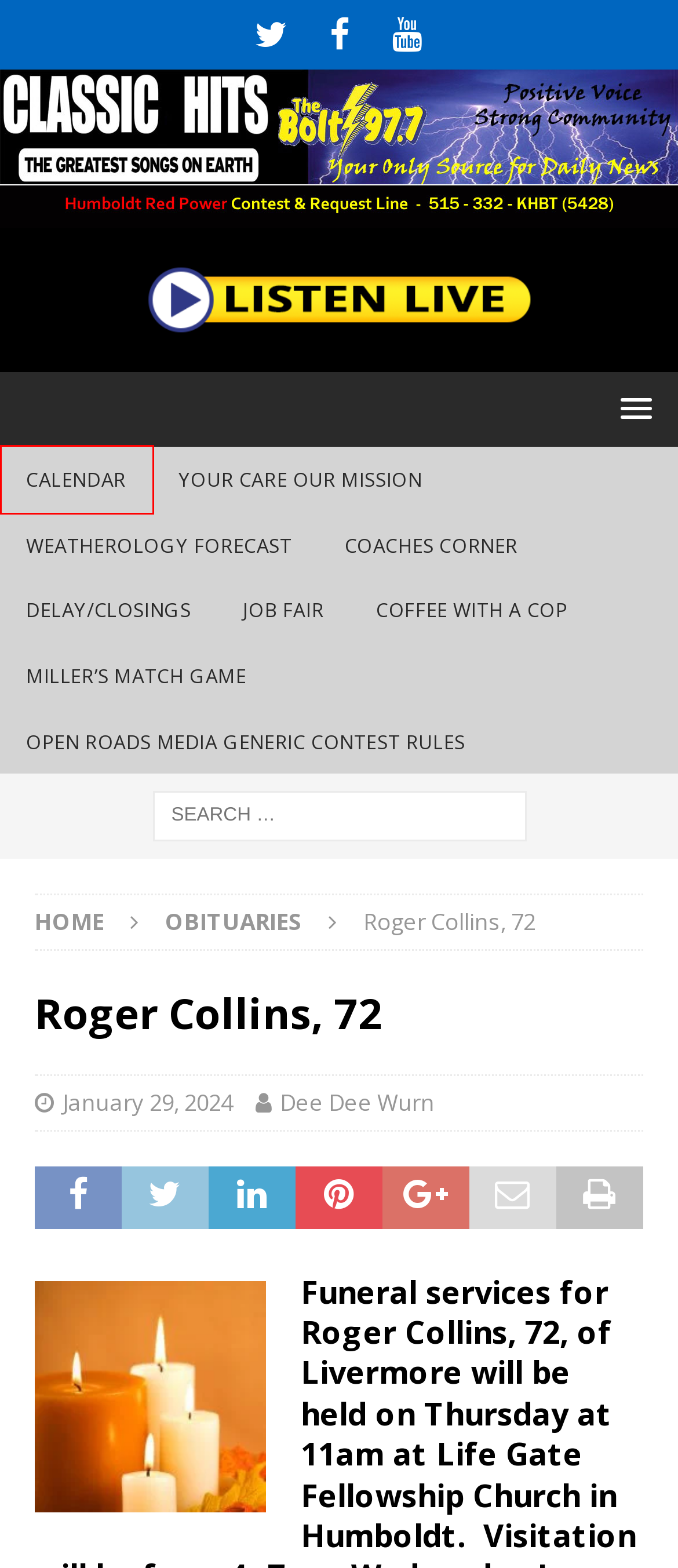Given a screenshot of a webpage with a red bounding box around an element, choose the most appropriate webpage description for the new page displayed after clicking the element within the bounding box. Here are the candidates:
A. Humboldt, Iowa - Local Weather Forecast | weatherology°
B. Calendar – 97.7 The Bolt
C. January 2024 – 97.7 The Bolt
D. Your Care Our Mission – 97.7 The Bolt
E. Dee Dee Wurn – 97.7 The Bolt
F. Open Roads Media Generic Contest Rules – 97.7 The Bolt
G. Obituaries – 97.7 The Bolt
H. Coffee With A Cop – 97.7 The Bolt

B